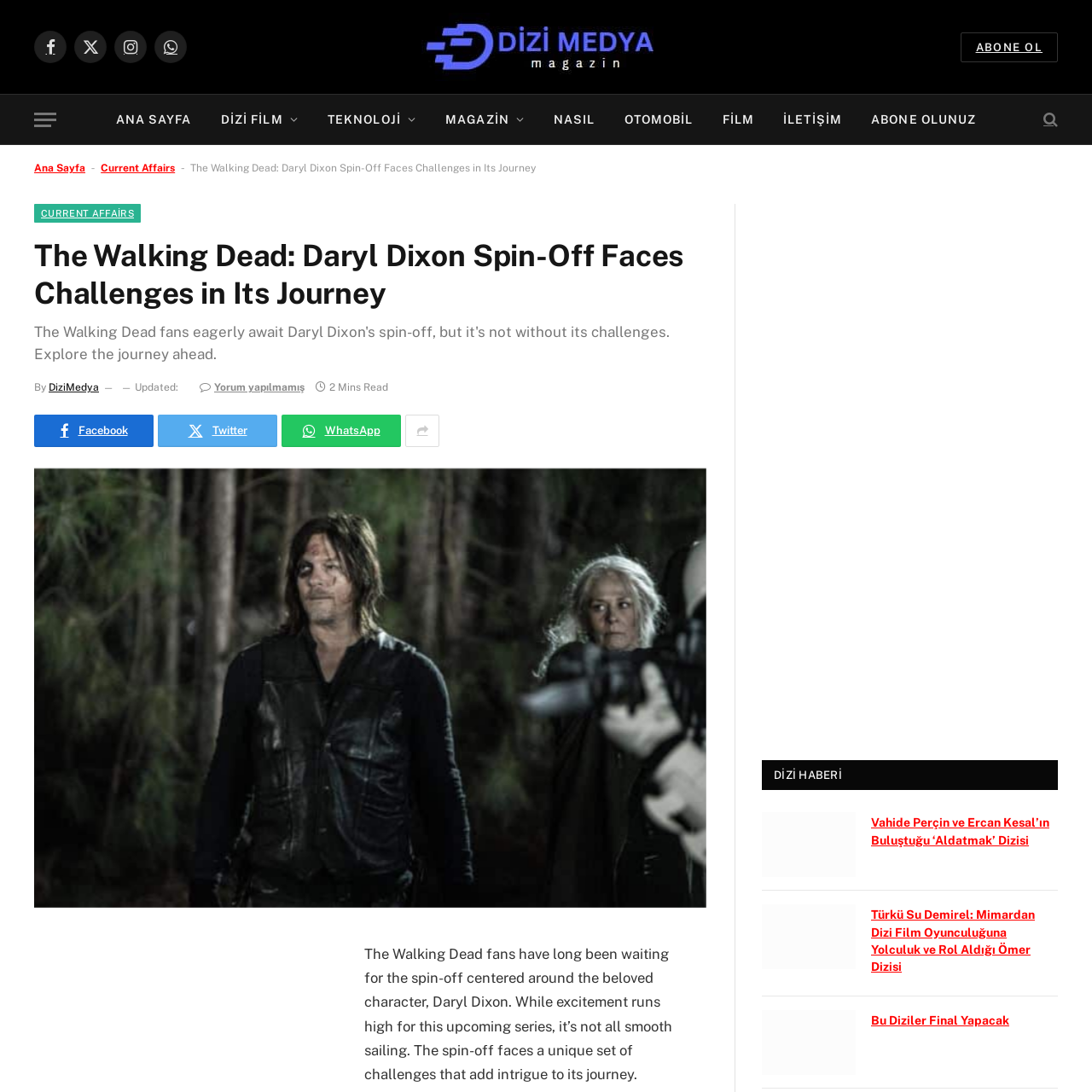Determine the bounding box coordinates of the clickable area required to perform the following instruction: "Go to Ana Sayfa". The coordinates should be represented as four float numbers between 0 and 1: [left, top, right, bottom].

[0.093, 0.087, 0.189, 0.132]